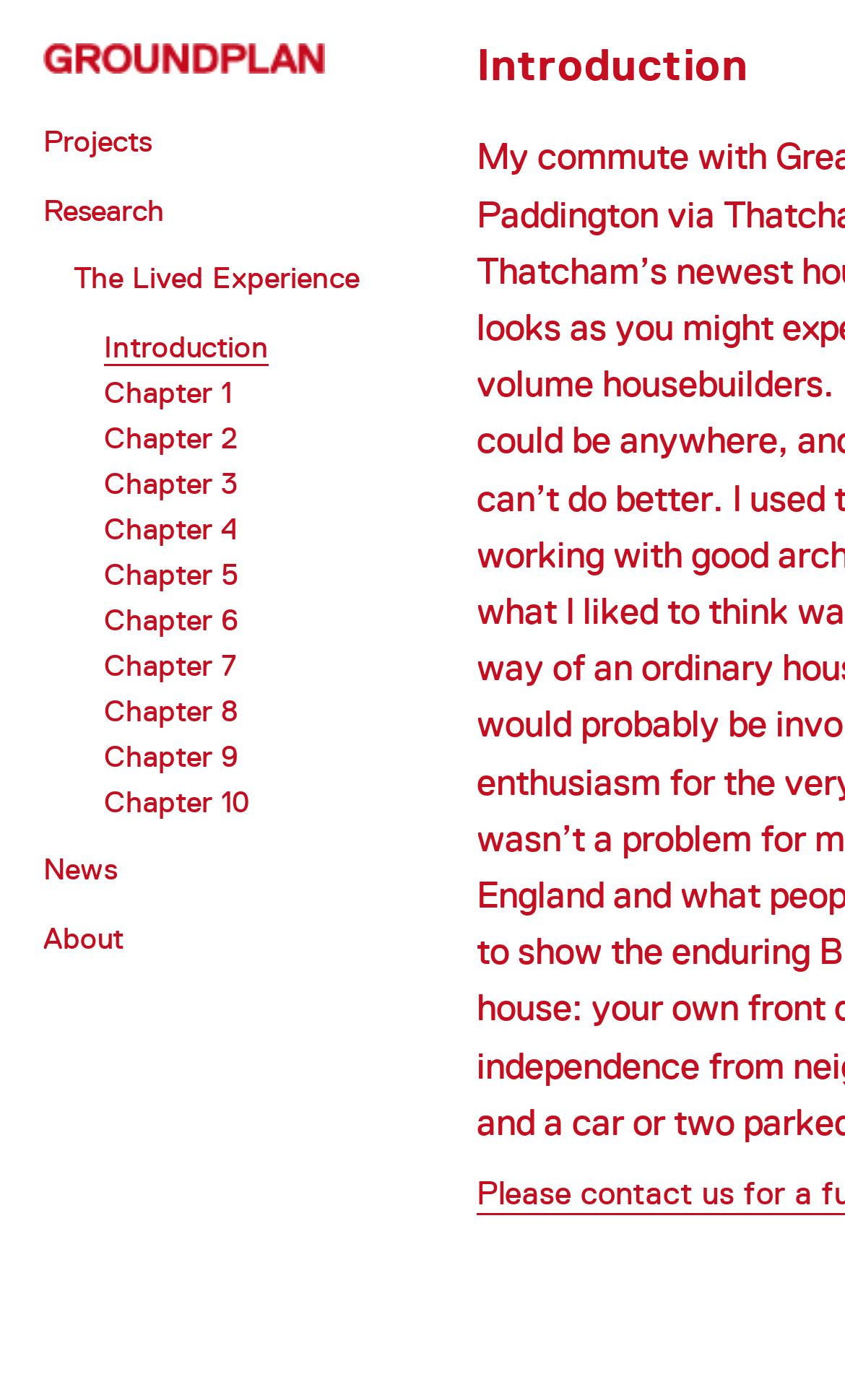How many chapters are there?
Please respond to the question with a detailed and informative answer.

I counted the number of chapter links on the webpage, starting from 'Chapter 1' to 'Chapter 10', and found that there are 10 chapters in total.